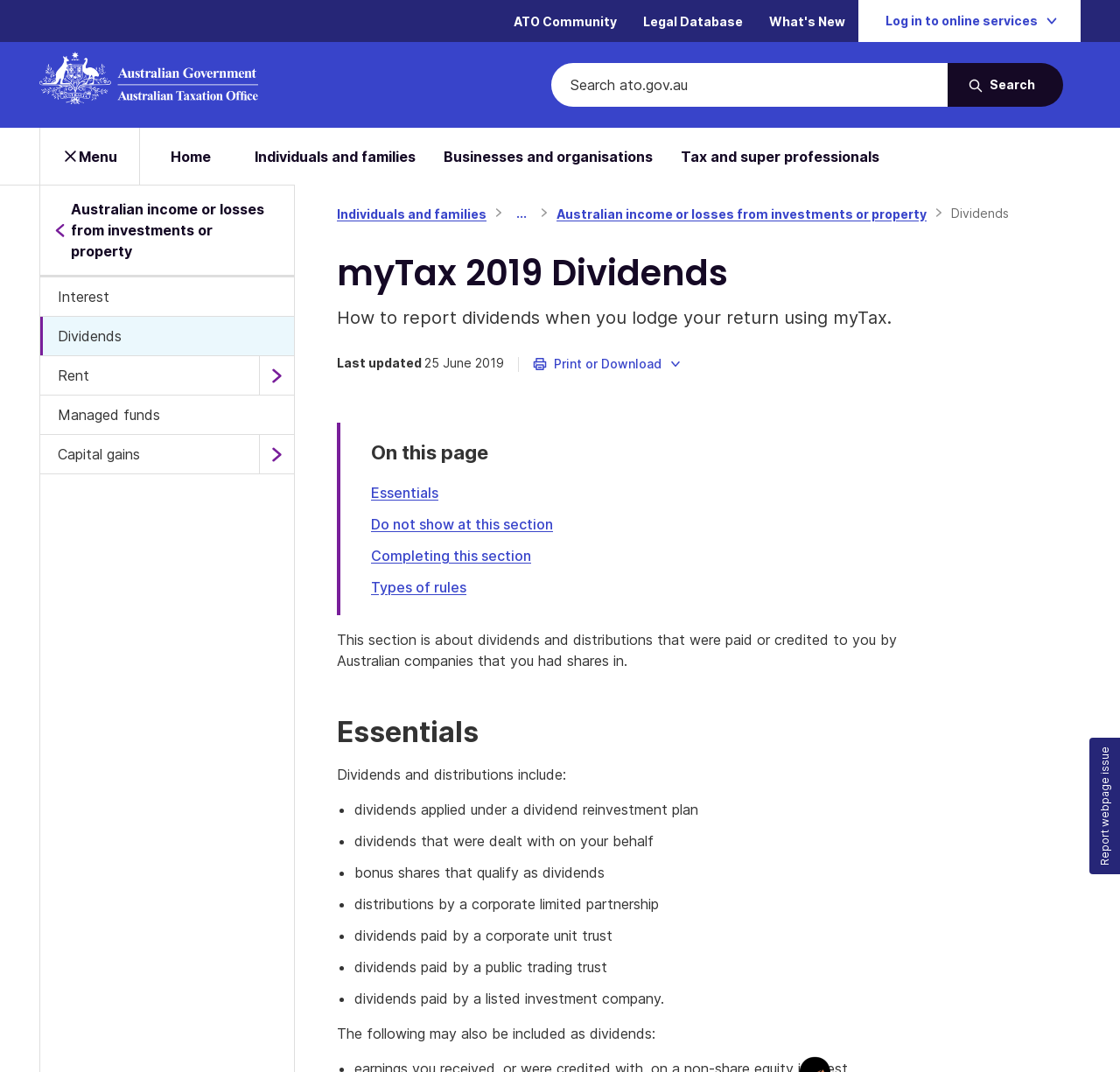Could you specify the bounding box coordinates for the clickable section to complete the following instruction: "Click the 'Print or Download' button"?

[0.463, 0.326, 0.622, 0.353]